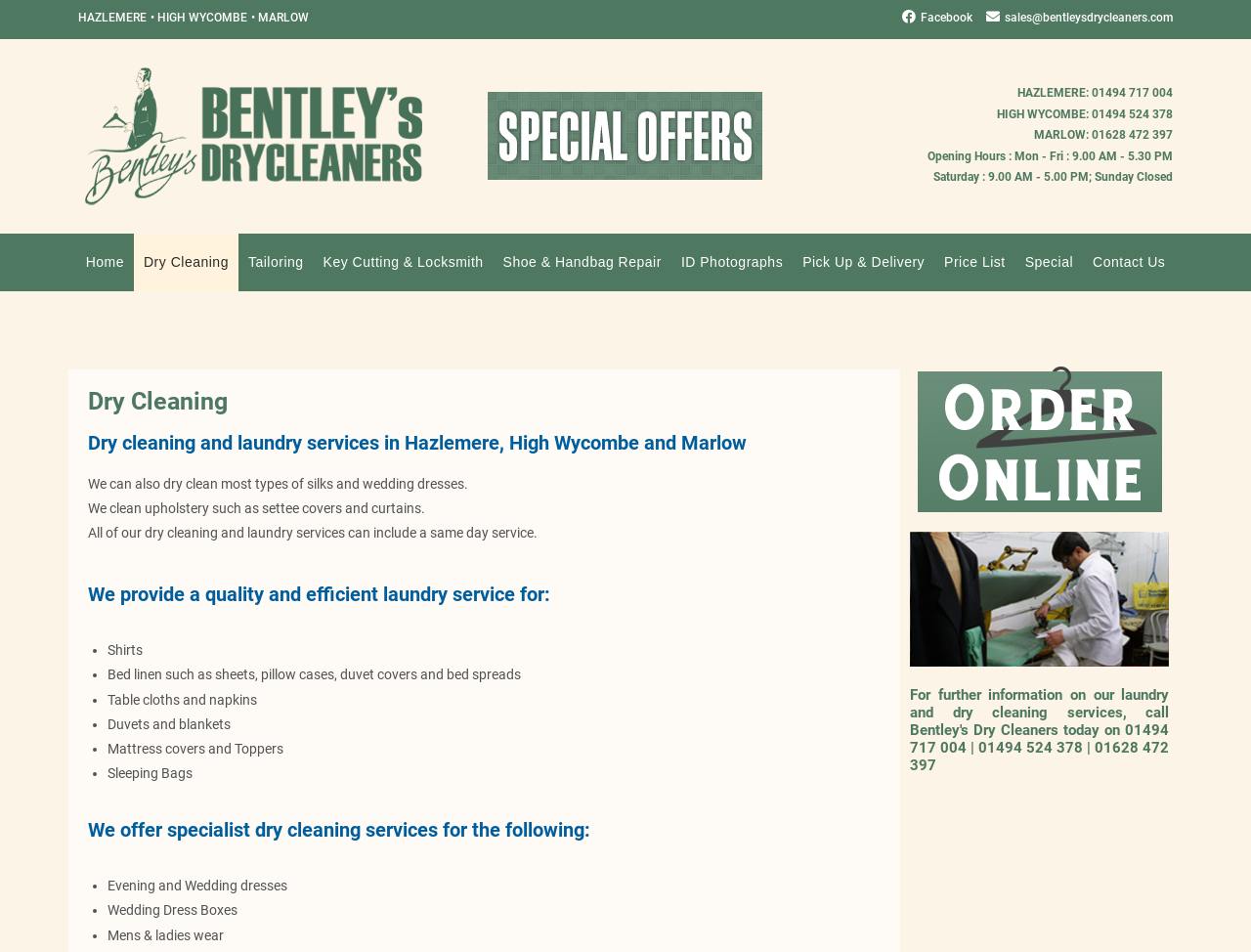What is the last item on the laundry service list?
Provide a comprehensive and detailed answer to the question.

I found the answer by looking at the list of items on the webpage, which includes 'Shirts', 'Bed linen', 'Table cloths', and finally 'Sleeping Bags'.